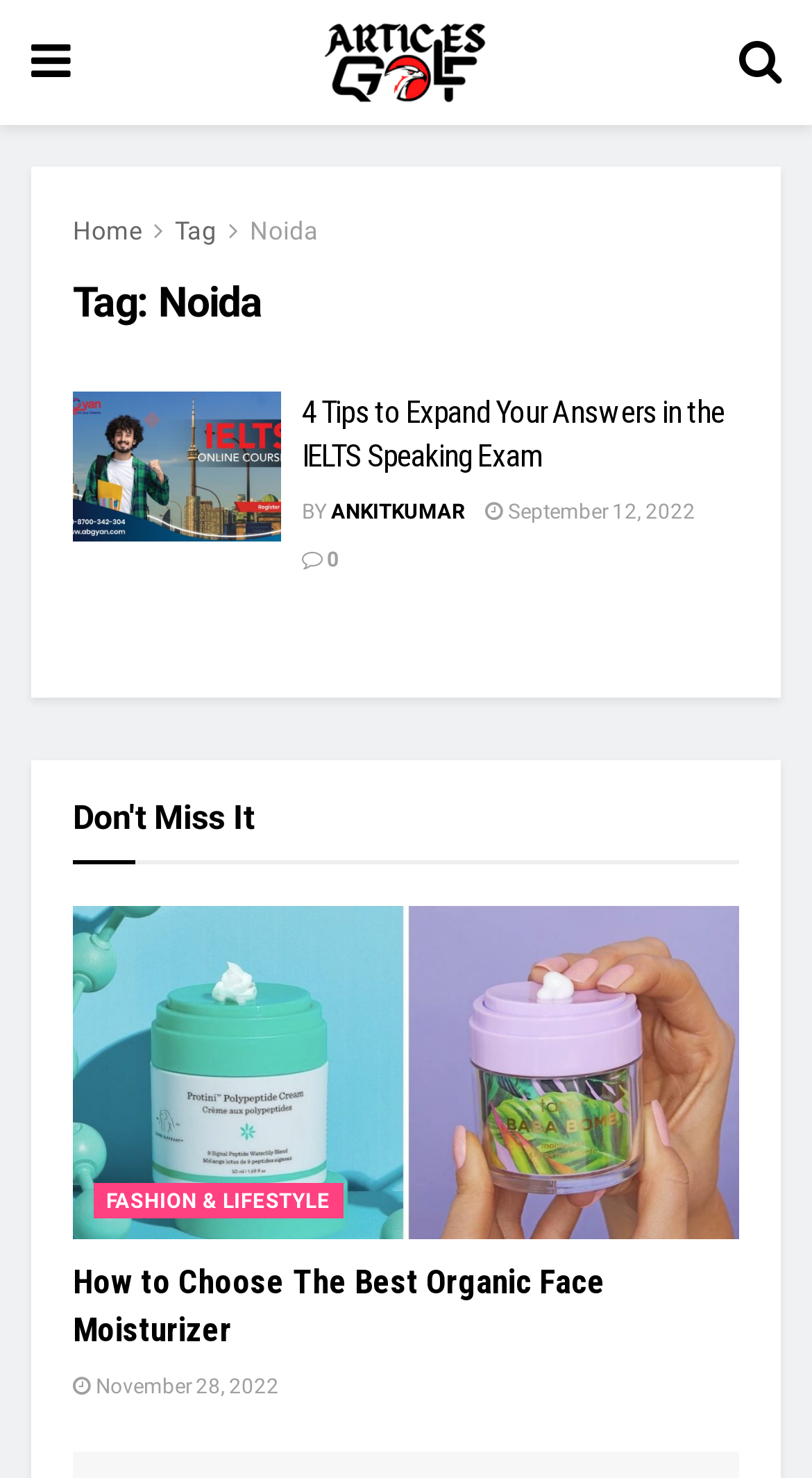Please reply to the following question using a single word or phrase: 
How many articles are on this webpage?

2